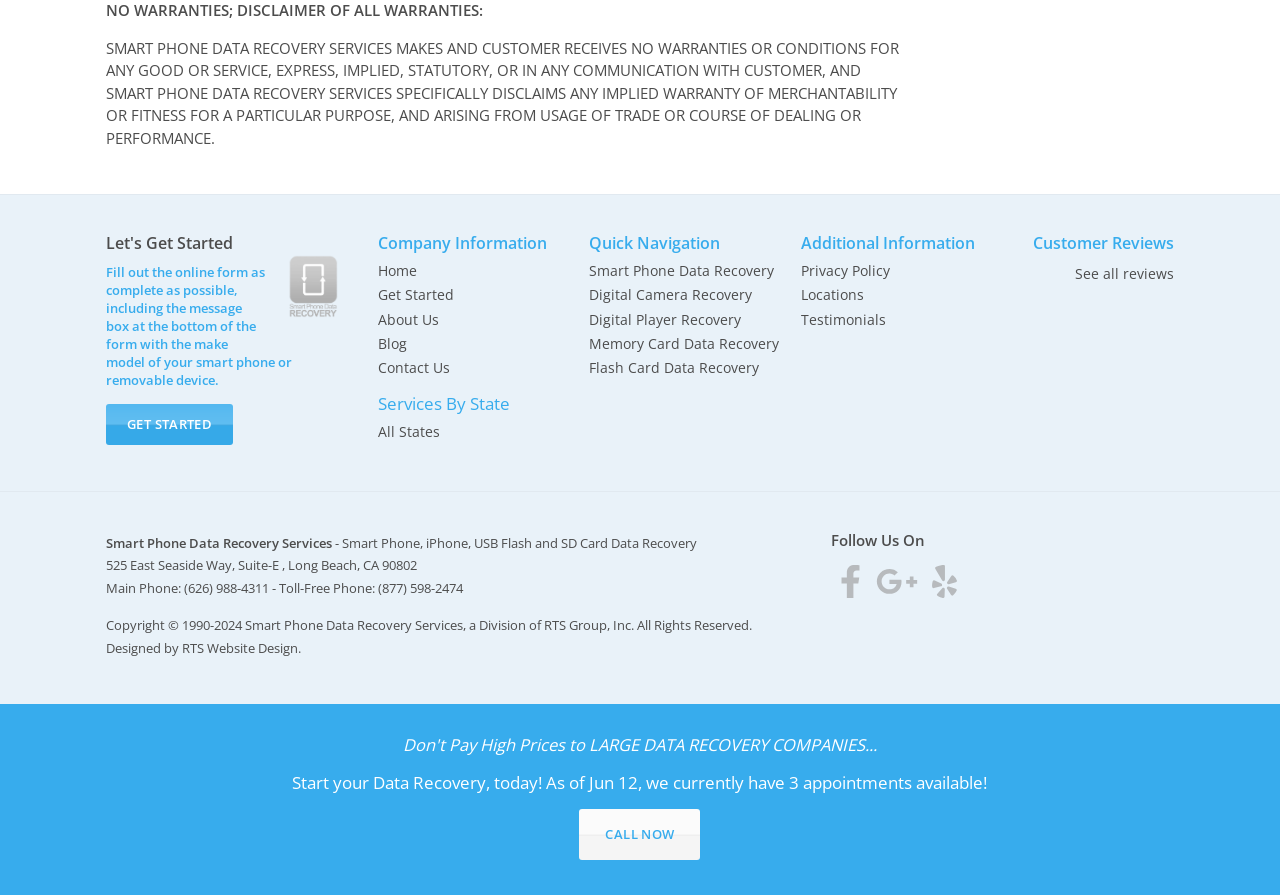Please reply to the following question with a single word or a short phrase:
What is the company's address?

Long Beach, CA 90802